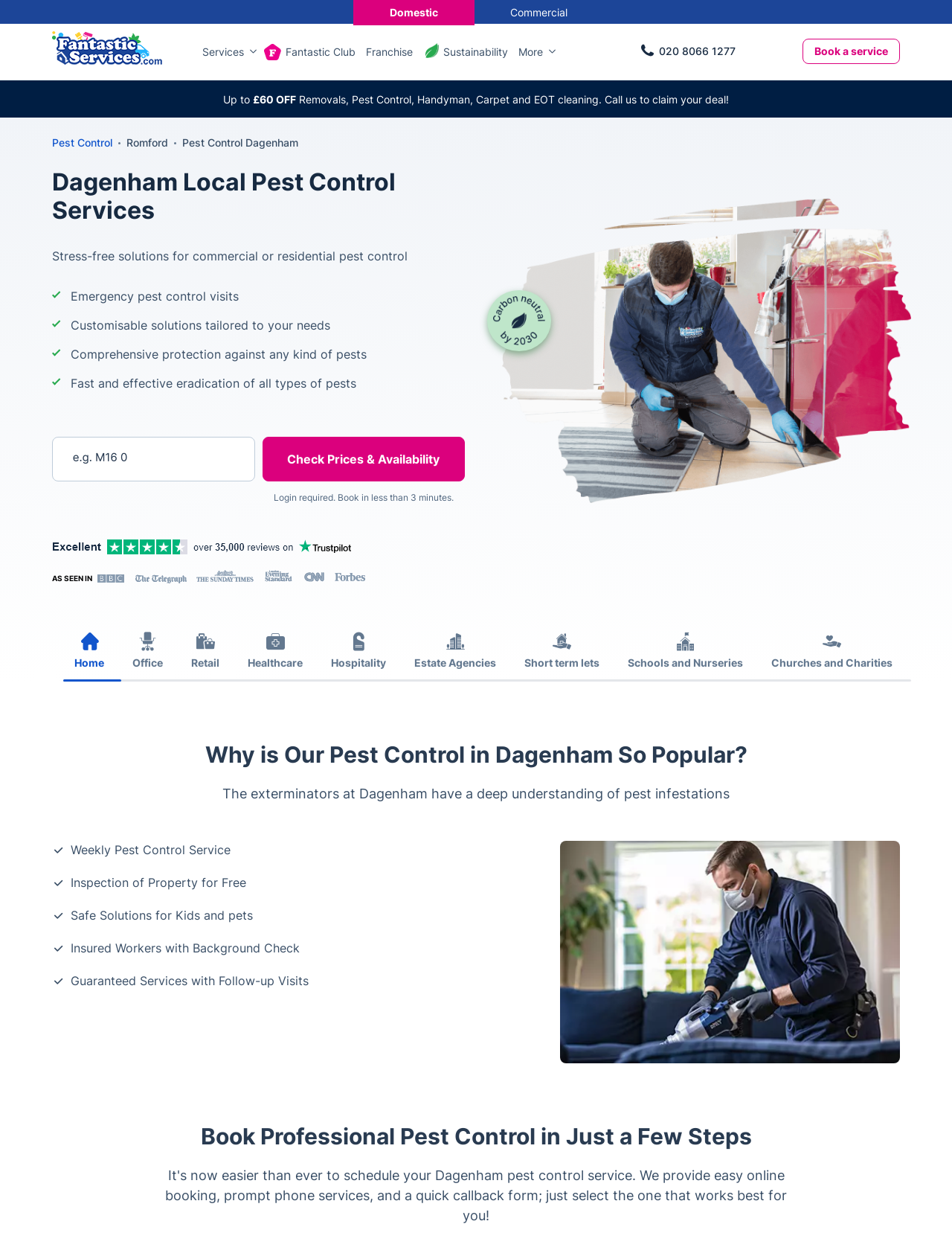From the given element description: "office@dmc-munich.de", find the bounding box for the UI element. Provide the coordinates as four float numbers between 0 and 1, in the order [left, top, right, bottom].

None